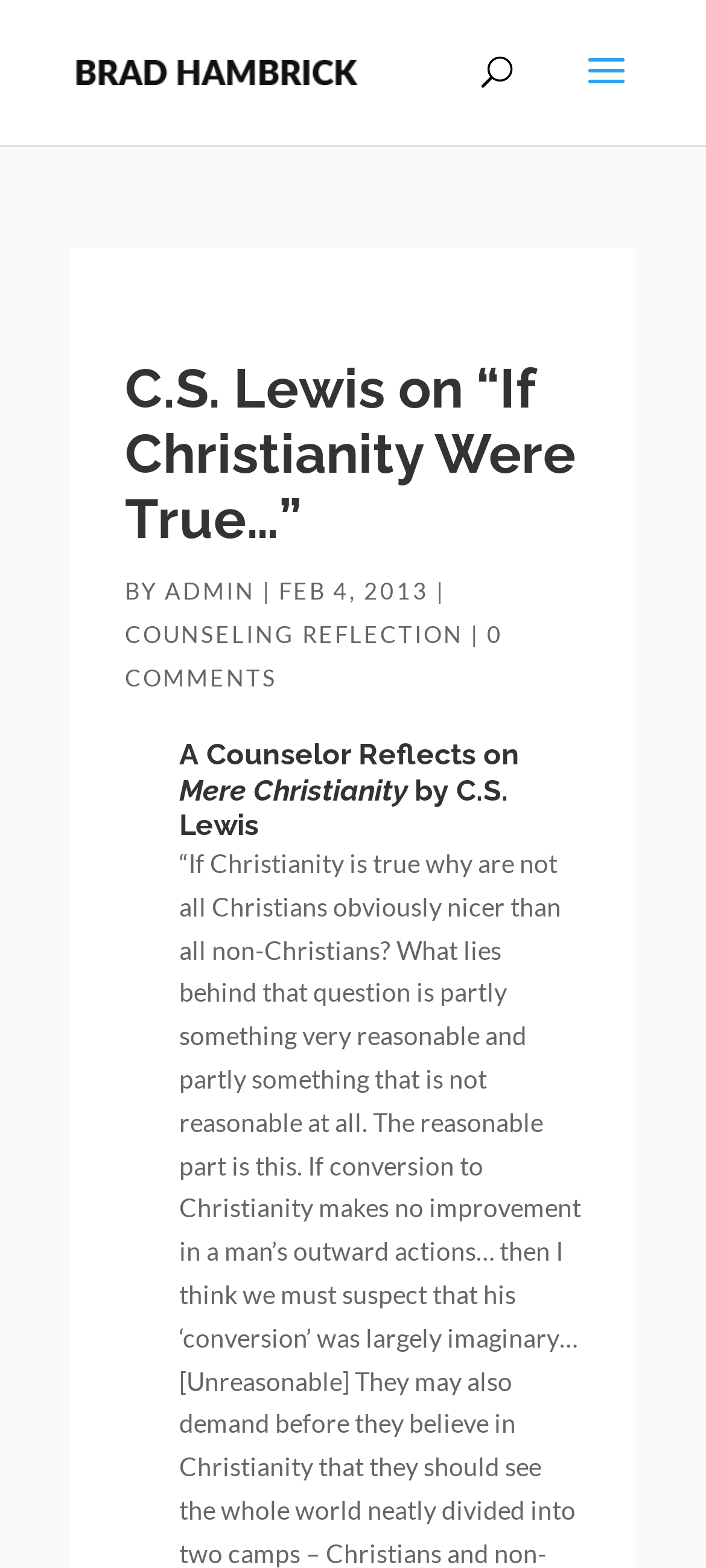Bounding box coordinates are to be given in the format (top-left x, top-left y, bottom-right x, bottom-right y). All values must be floating point numbers between 0 and 1. Provide the bounding box coordinate for the UI element described as: 0 comments

[0.177, 0.395, 0.713, 0.441]